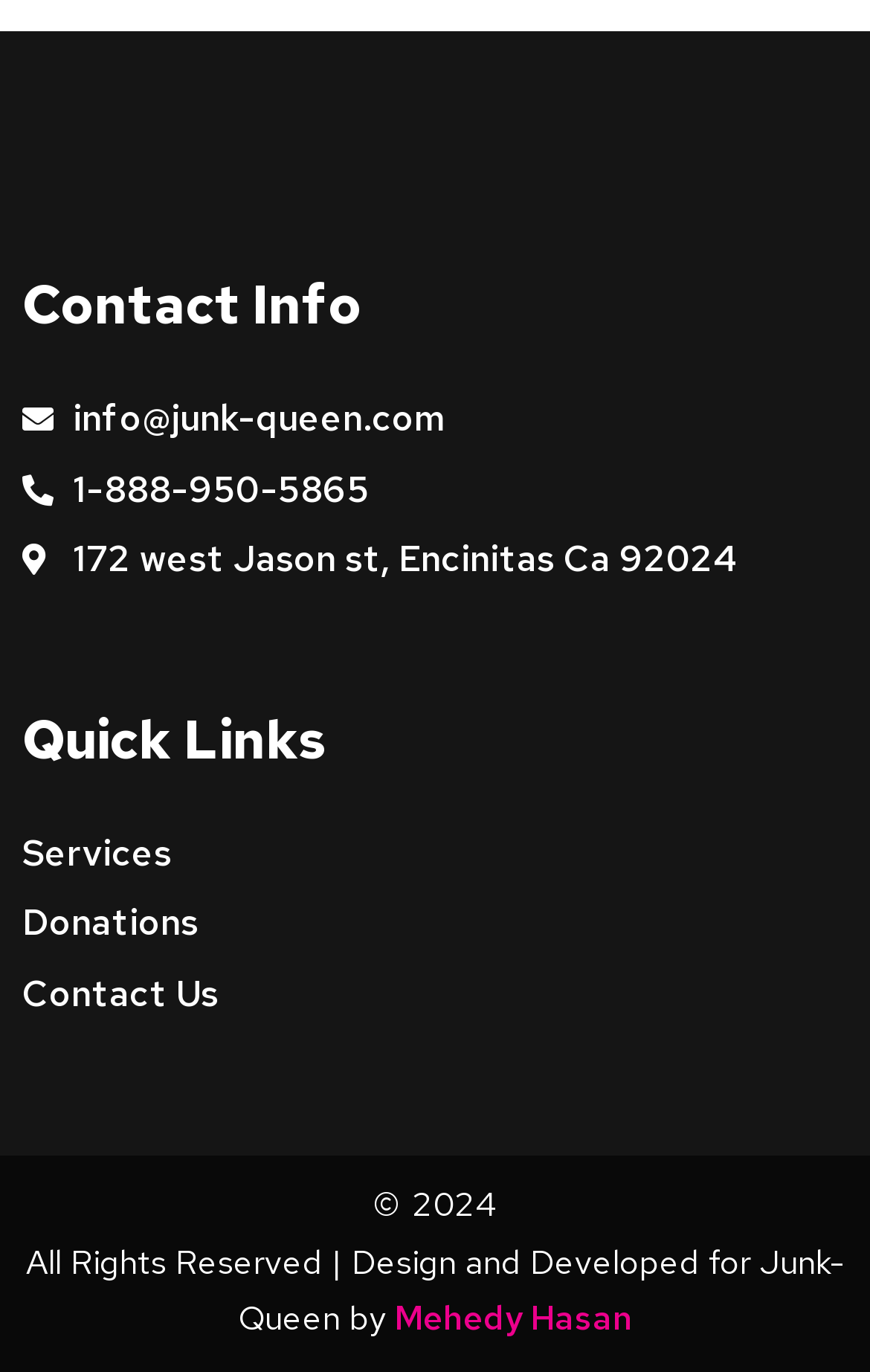Based on the image, give a detailed response to the question: Who designed the website for Junk-Queen?

I found the designer's name by looking at the footer section, where it is mentioned as 'Design and Developed for Junk-Queen by Mehedy Hasan'.